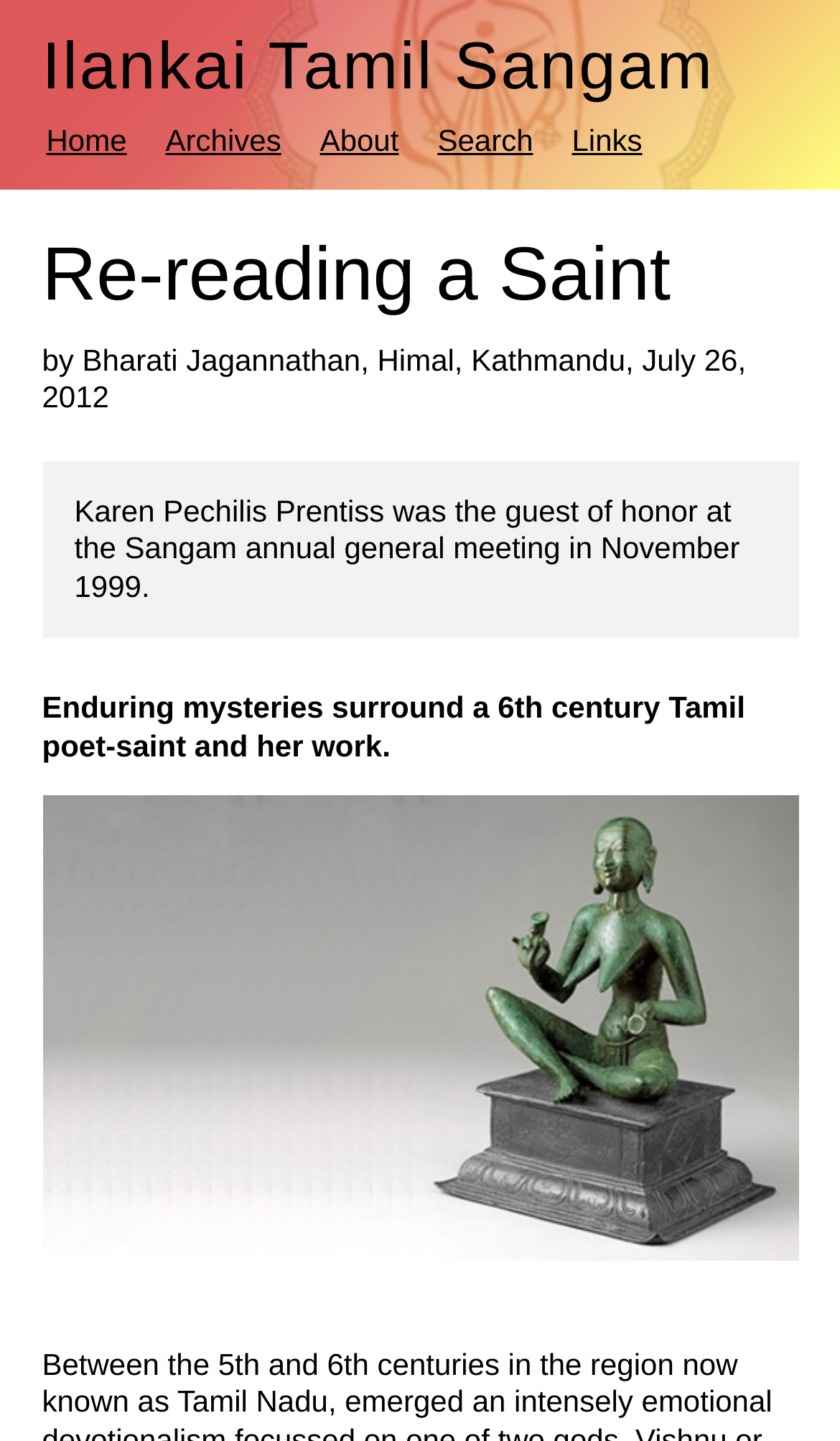What is the topic of the article? Using the information from the screenshot, answer with a single word or phrase.

Tamil poet-saint